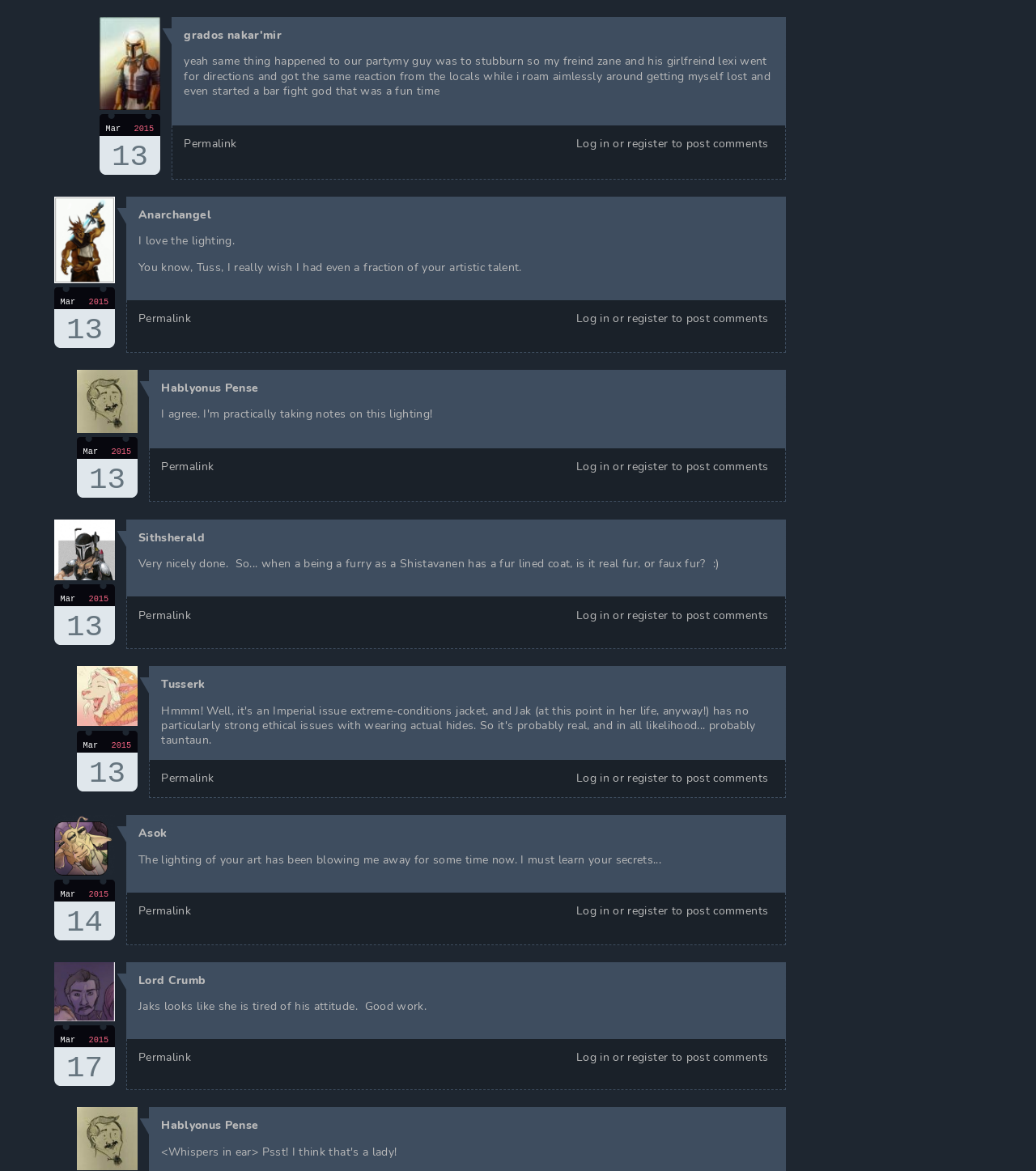Find the bounding box coordinates for the UI element whose description is: "I’ve Switched To WordPress". The coordinates should be four float numbers between 0 and 1, in the format [left, top, right, bottom].

None